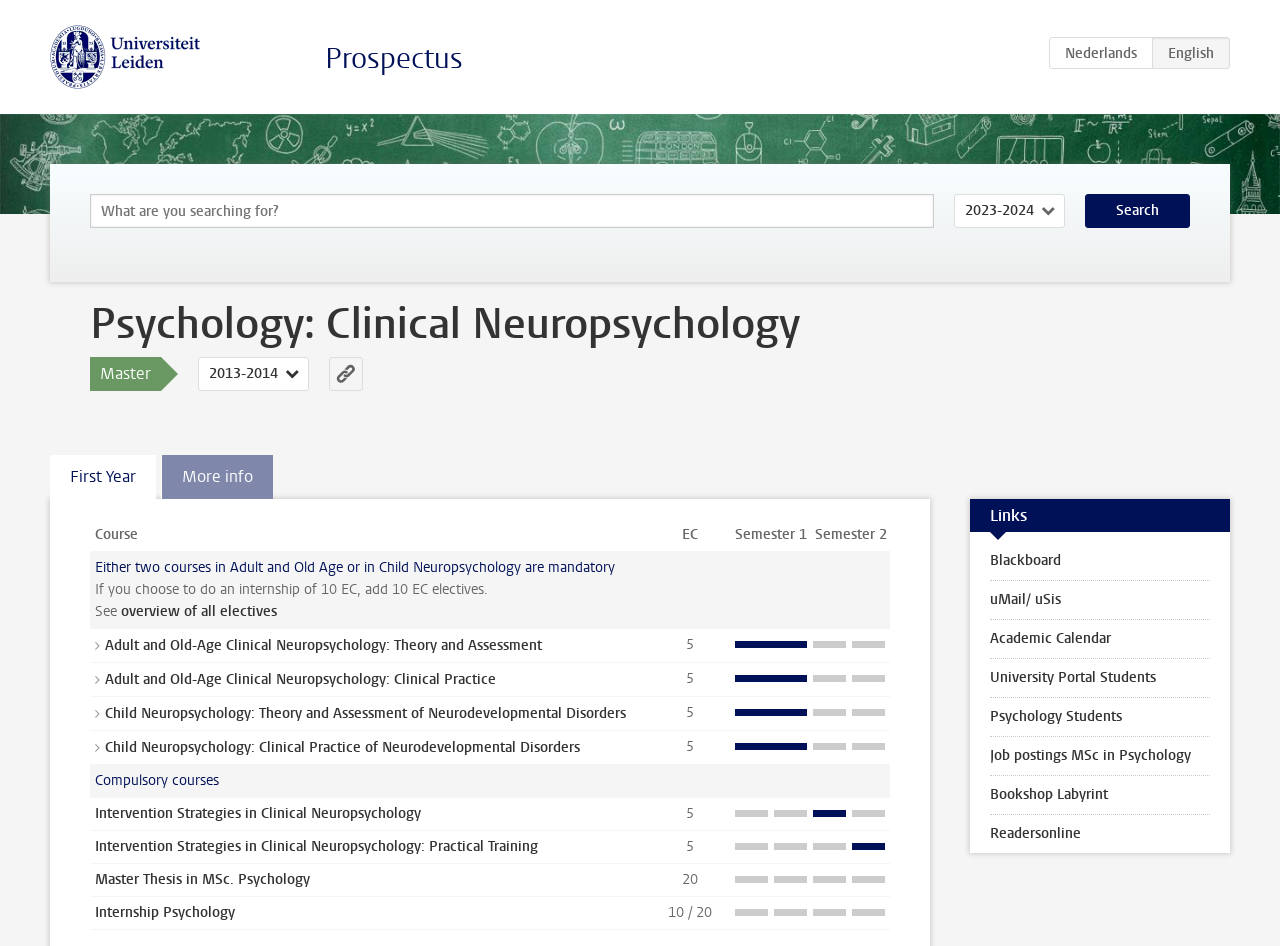Find and indicate the bounding box coordinates of the region you should select to follow the given instruction: "Click on the link to Psychology: Clinical Neuropsychology in the active academic year".

[0.257, 0.377, 0.284, 0.413]